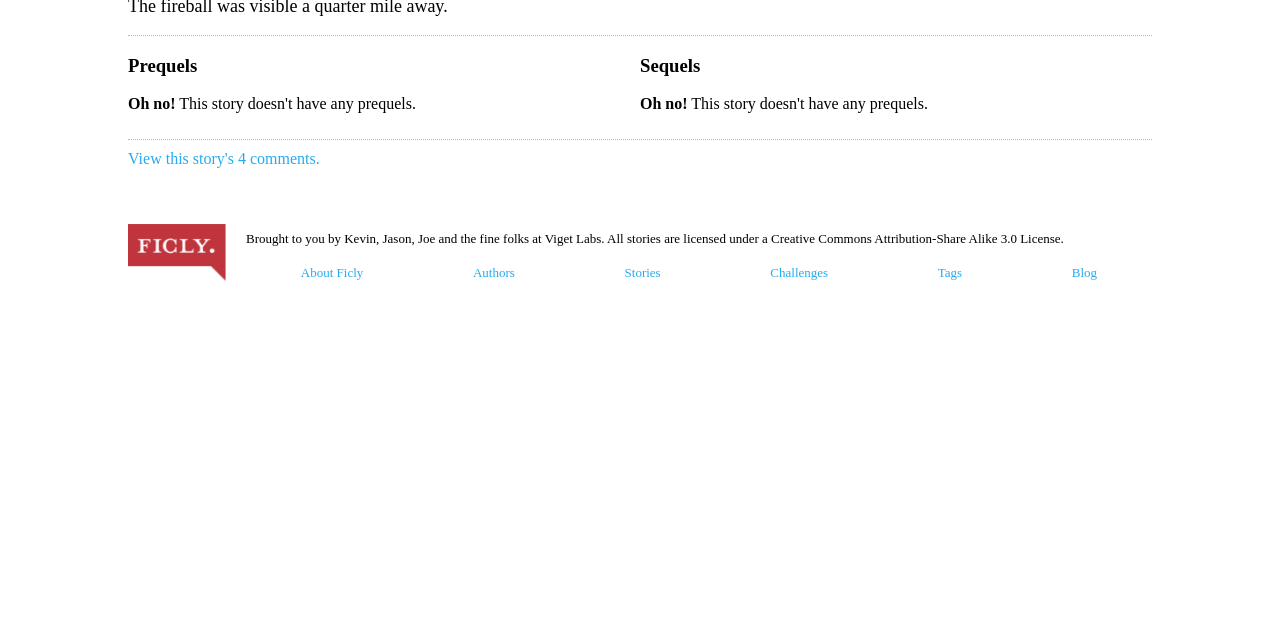Ascertain the bounding box coordinates for the UI element detailed here: "View this story's 4 comments.". The coordinates should be provided as [left, top, right, bottom] with each value being a float between 0 and 1.

[0.1, 0.235, 0.25, 0.261]